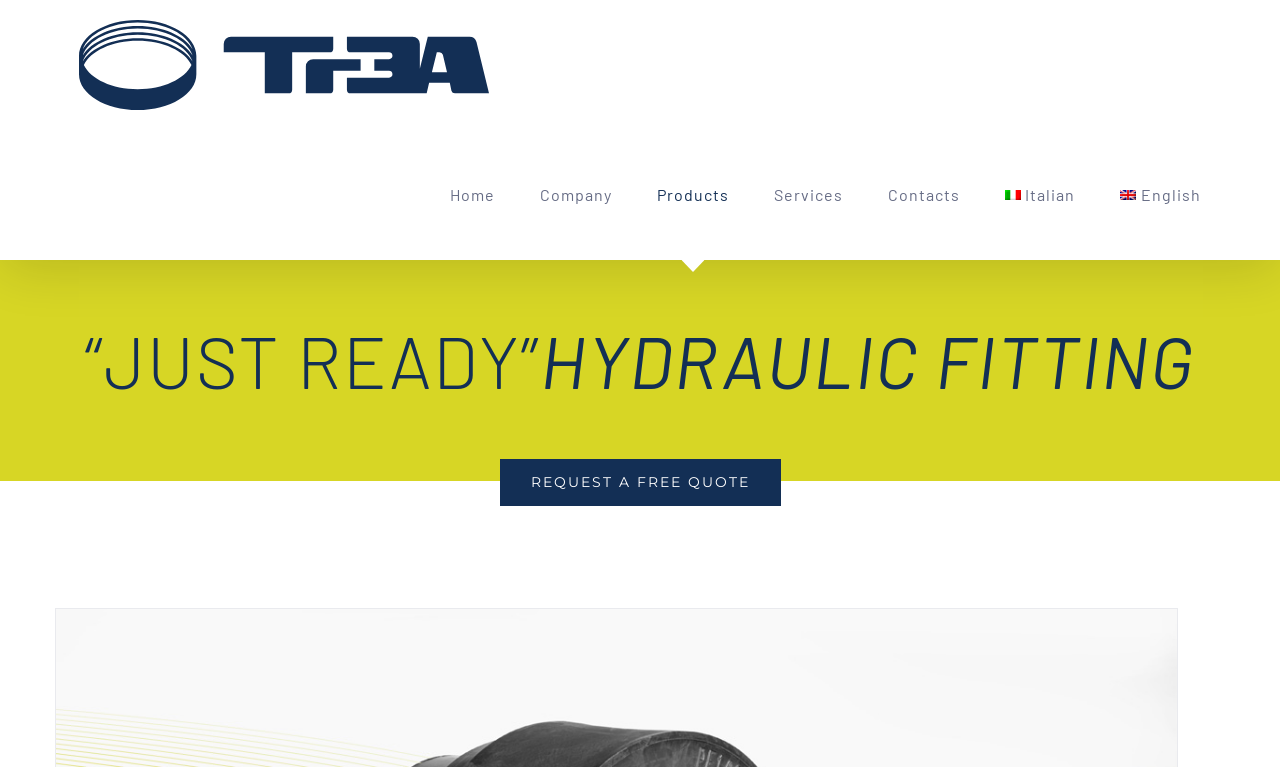Give a detailed explanation of the elements present on the webpage.

The webpage is about TreA Srl, a company that specializes in fittings for mechanic junction of HDPE conduits without weld joints. At the top left corner, there is a logo of TreA Srl, which is an image linked to the company's homepage. 

Below the logo, there is a main menu navigation bar that spans across the top of the page, containing links to different sections of the website, including Home, Company, Products, Services, and Contacts. The Products link has a dropdown menu, indicated by a small image. The language options, Italian and English, are also located in this navigation bar.

The main content of the page is divided into two sections. On the left side, there is a heading that reads "“JUST READY” HYDRAULIC FITTING", which is likely the title of the product or service being featured. On the right side, there is a call-to-action link that says "REQUEST A FREE QUOTE", encouraging visitors to take action.